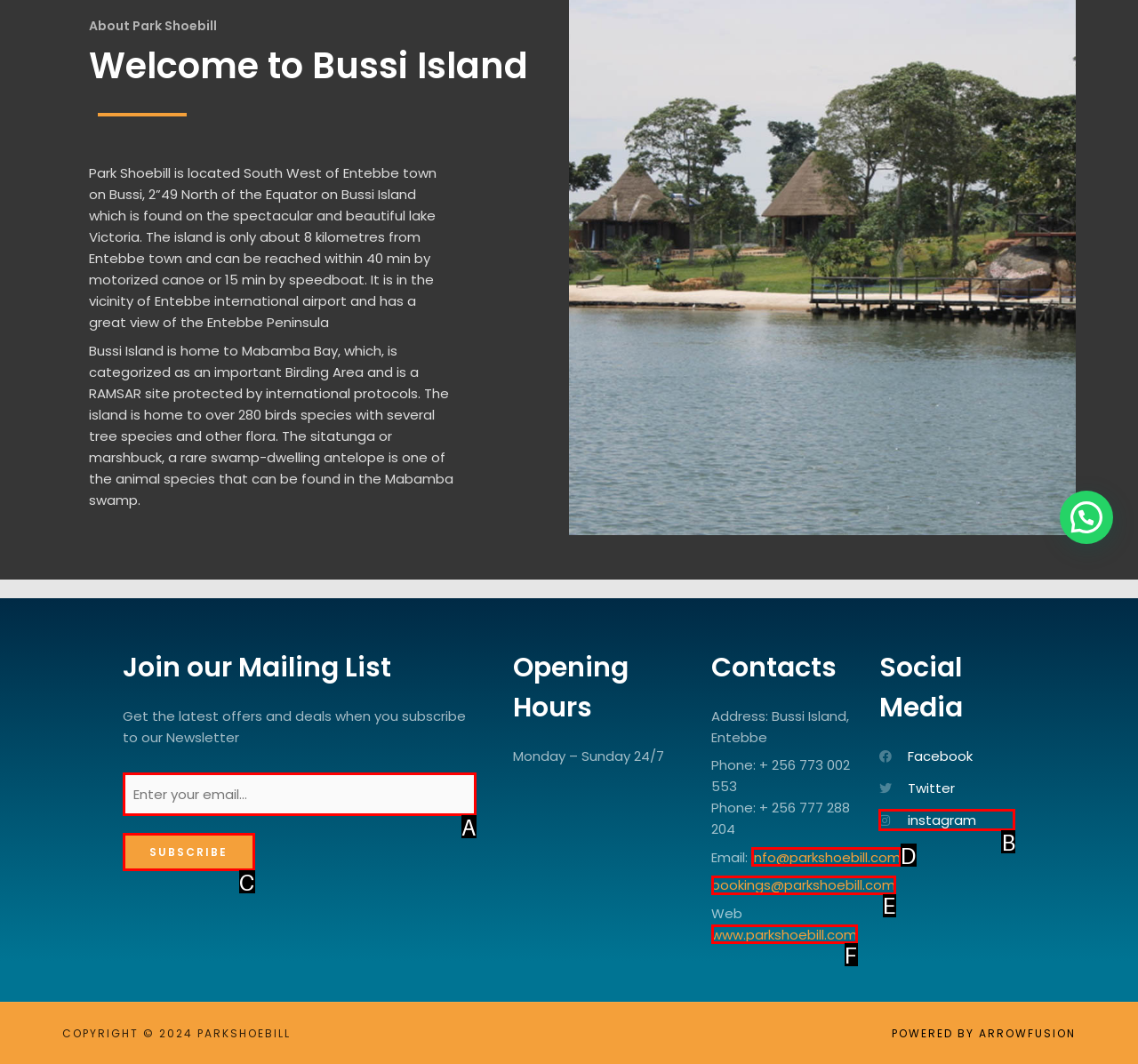Choose the option that matches the following description: name="wpforms[fields][1]" placeholder="Enter your email..."
Answer with the letter of the correct option.

A